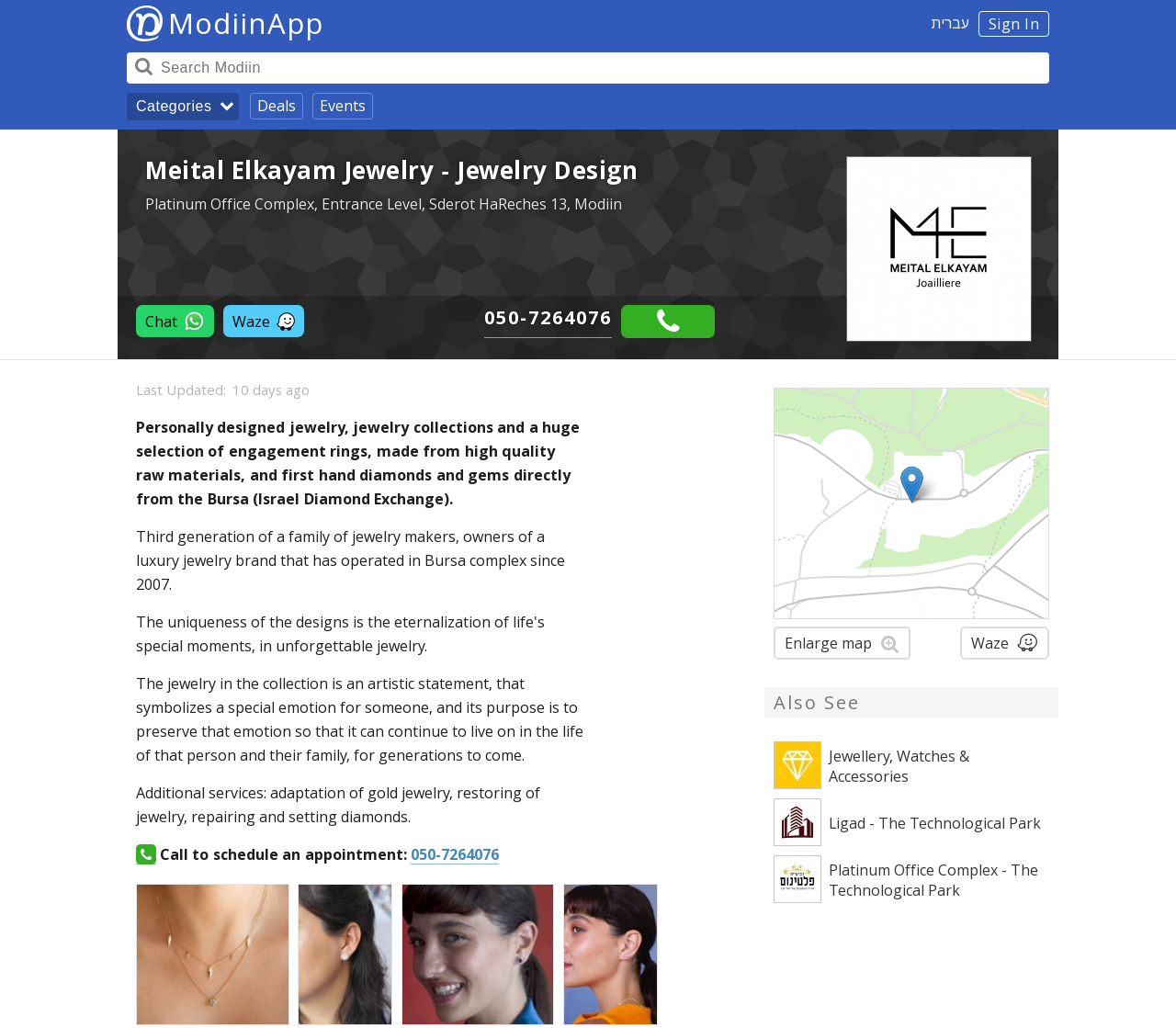Provide a comprehensive caption for the webpage.

This webpage is about Meital Elkayam Jewelry, a jewelry design company. At the top, there is a navigation bar with links to "Sign In", "עברית", "ModiinApp", and a search box. Below the navigation bar, there is a prominent image and a heading that reads "Meital Elkayam Jewelry - Jewelry Design". 

To the right of the heading, there is an address and contact information, including a link to "Chat" and "Waze", as well as a phone number. Below this section, there is a map with an "Enlarge map" button.

The main content of the webpage is divided into sections. The first section describes the company, stating that they offer personally designed jewelry, jewelry collections, and engagement rings made from high-quality raw materials and diamonds directly from the Bursa (Israel Diamond Exchange). 

The second section provides more information about the company, mentioning that they are a third-generation family of jewelry makers who have operated in the Bursa complex since 2007. 

The third section explains the artistic statement behind their jewelry, which symbolizes a special emotion and is meant to be preserved for generations to come. 

The fourth section lists additional services offered, including adaptation of gold jewelry, restoring of jewelry, repairing, and setting diamonds. 

Below these sections, there are links to schedule an appointment and a phone number. The webpage also features several images, including a row of four images at the bottom. There are also several links to other pages, including "Jewellery, Watches & Accessories", "Ligad - The Technological Park", and "Platinum Office Complex - The Technological Park", each with an accompanying image.